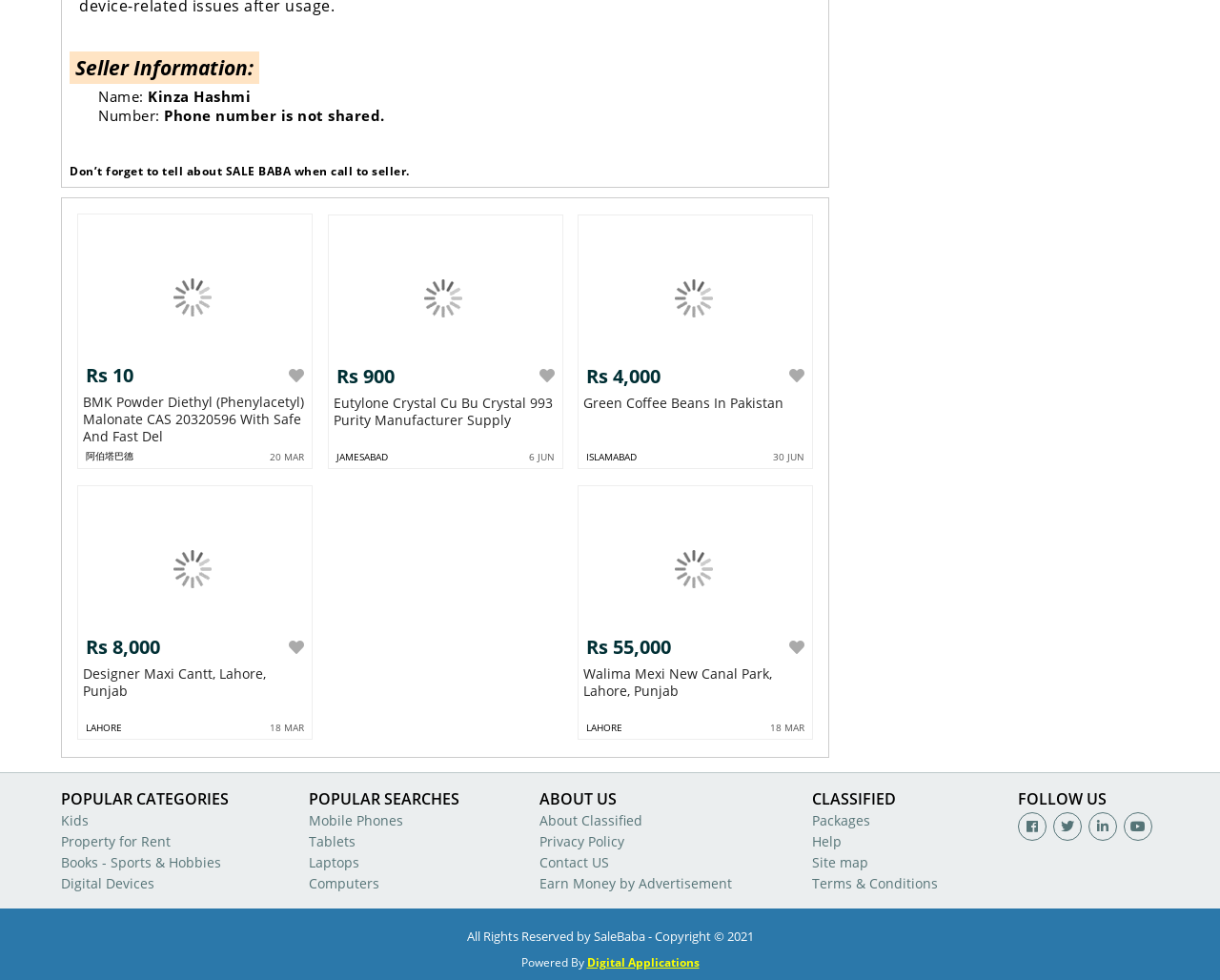Locate the UI element described by Designer Maxi Cantt, Lahore, Punjab in the provided webpage screenshot. Return the bounding box coordinates in the format (top-left x, top-left y, bottom-right x, bottom-right y), ensuring all values are between 0 and 1.

[0.068, 0.679, 0.252, 0.714]